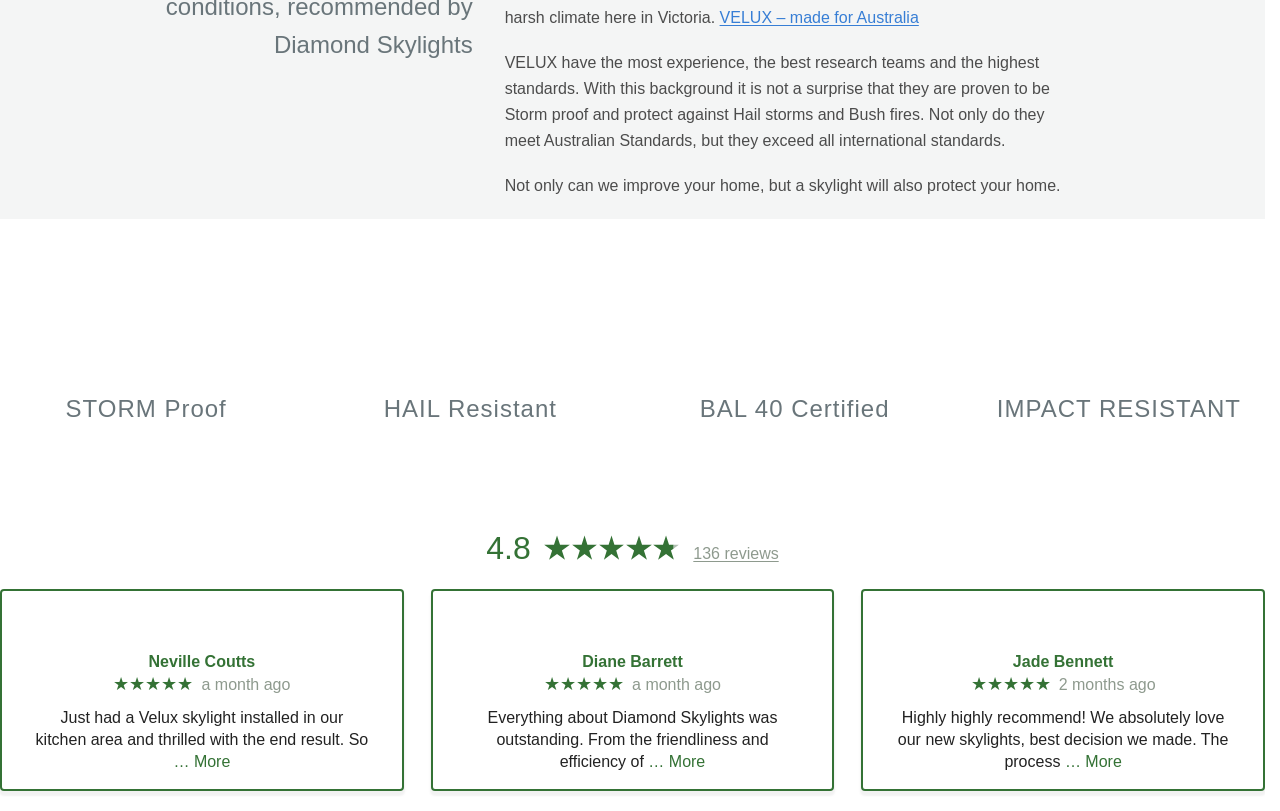Using the information shown in the image, answer the question with as much detail as possible: How many reviews are mentioned on the page?

The number of reviews is mentioned in the link '136 reviews' on the page.